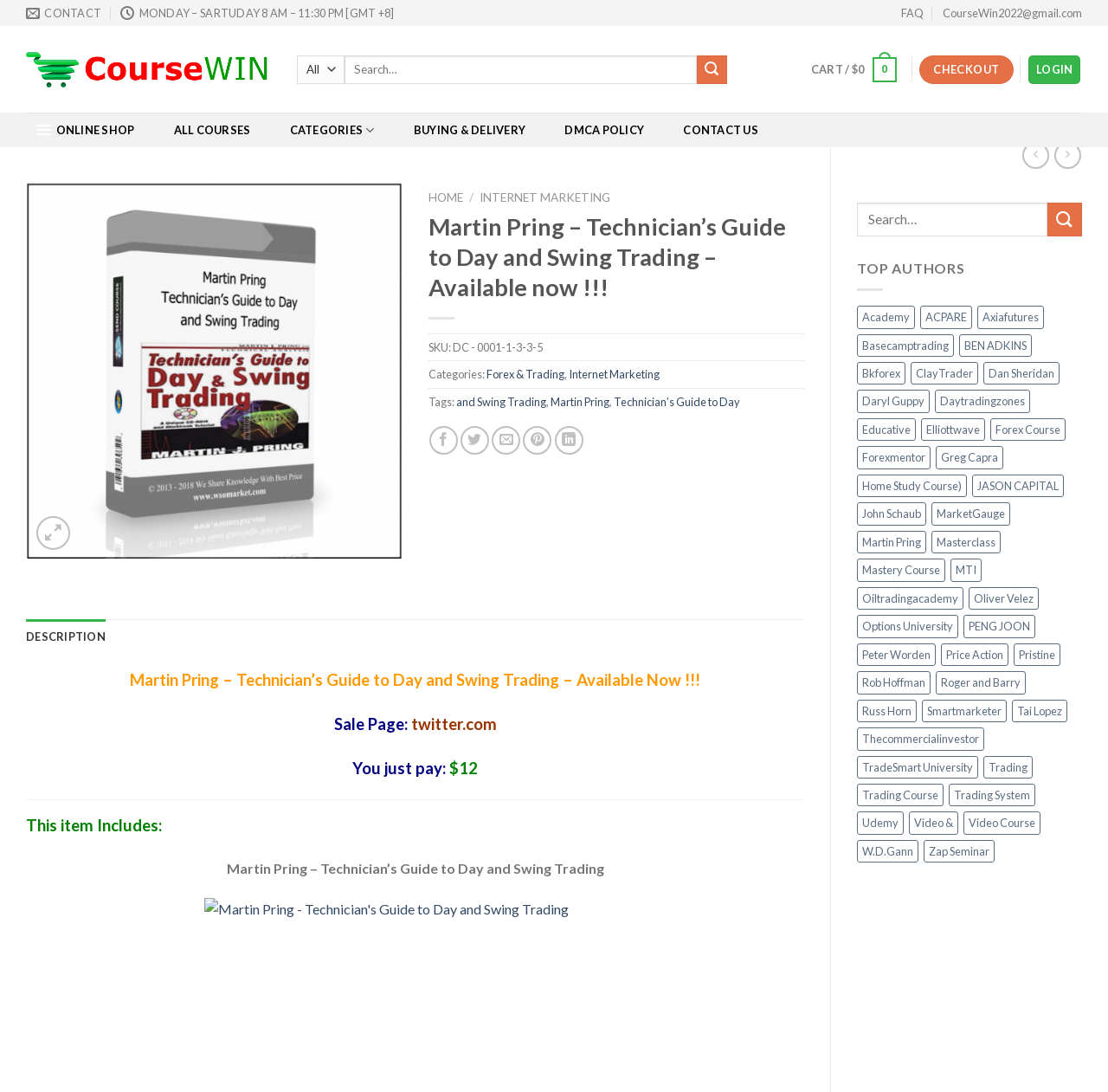Please locate the bounding box coordinates of the element that should be clicked to complete the given instruction: "Check out".

[0.83, 0.051, 0.915, 0.077]